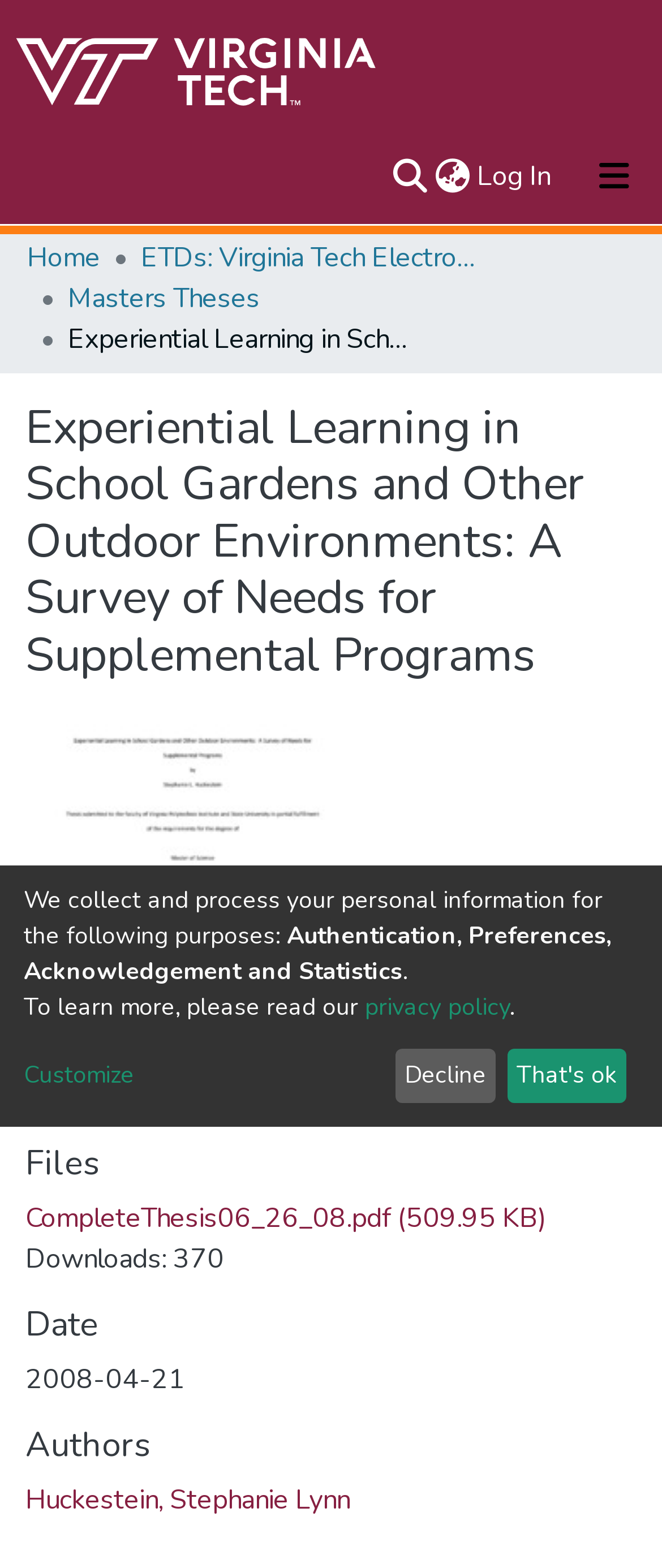Locate the bounding box for the described UI element: "Communities & Collections". Ensure the coordinates are four float numbers between 0 and 1, formatted as [left, top, right, bottom].

[0.041, 0.187, 0.513, 0.231]